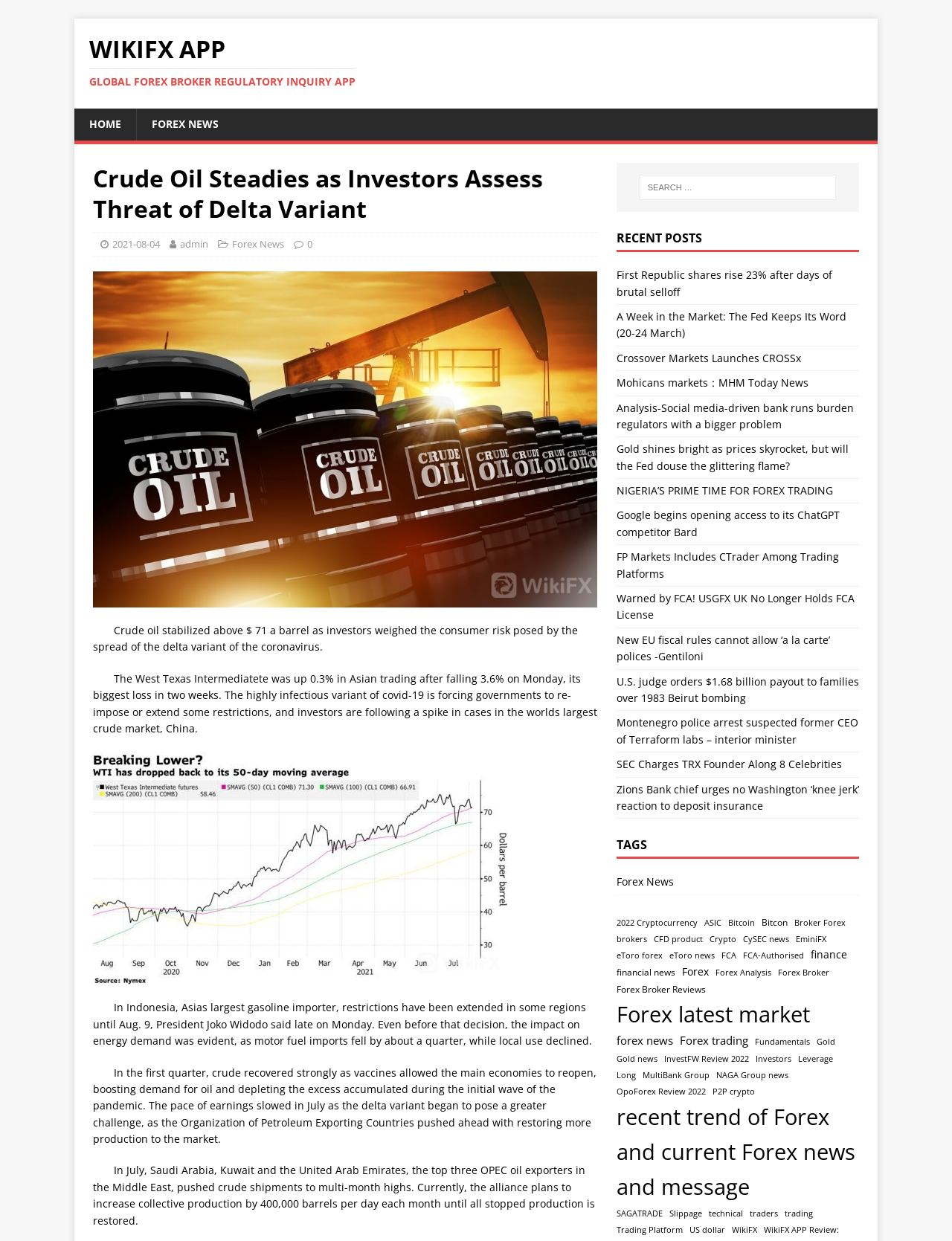Please identify the bounding box coordinates of the clickable region that I should interact with to perform the following instruction: "View Crude Oil news". The coordinates should be expressed as four float numbers between 0 and 1, i.e., [left, top, right, bottom].

[0.098, 0.131, 0.627, 0.181]